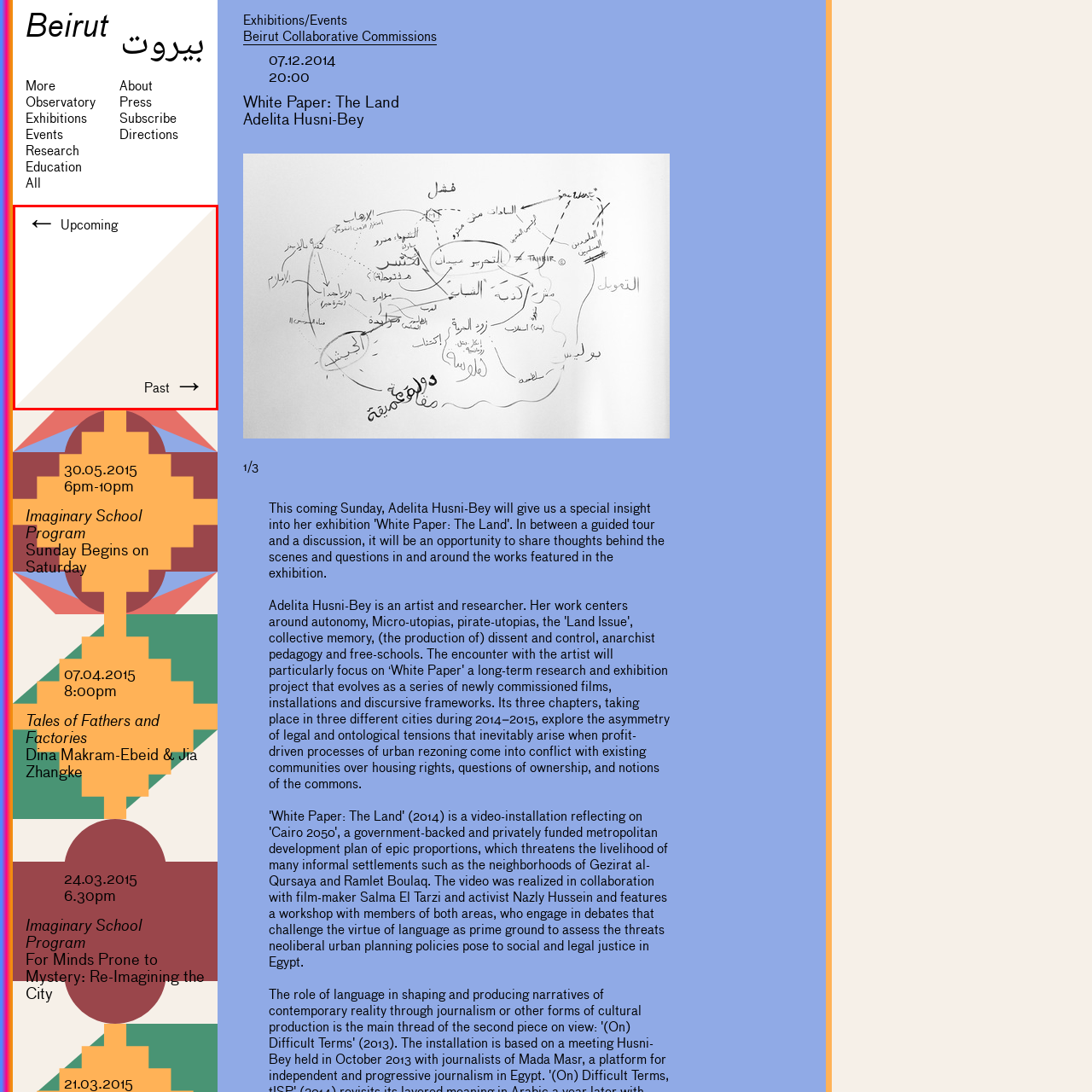What is the purpose of the webpage?
Inspect the image area outlined by the red bounding box and deliver a detailed response to the question, based on the elements you observe.

The purpose of the webpage can be deduced from the caption, which describes the layout and design of the webpage. The webpage is designed to encourage users to engage with the timeline of happenings at an exhibition or cultural project in Beirut, suggesting that the purpose is to explore events.